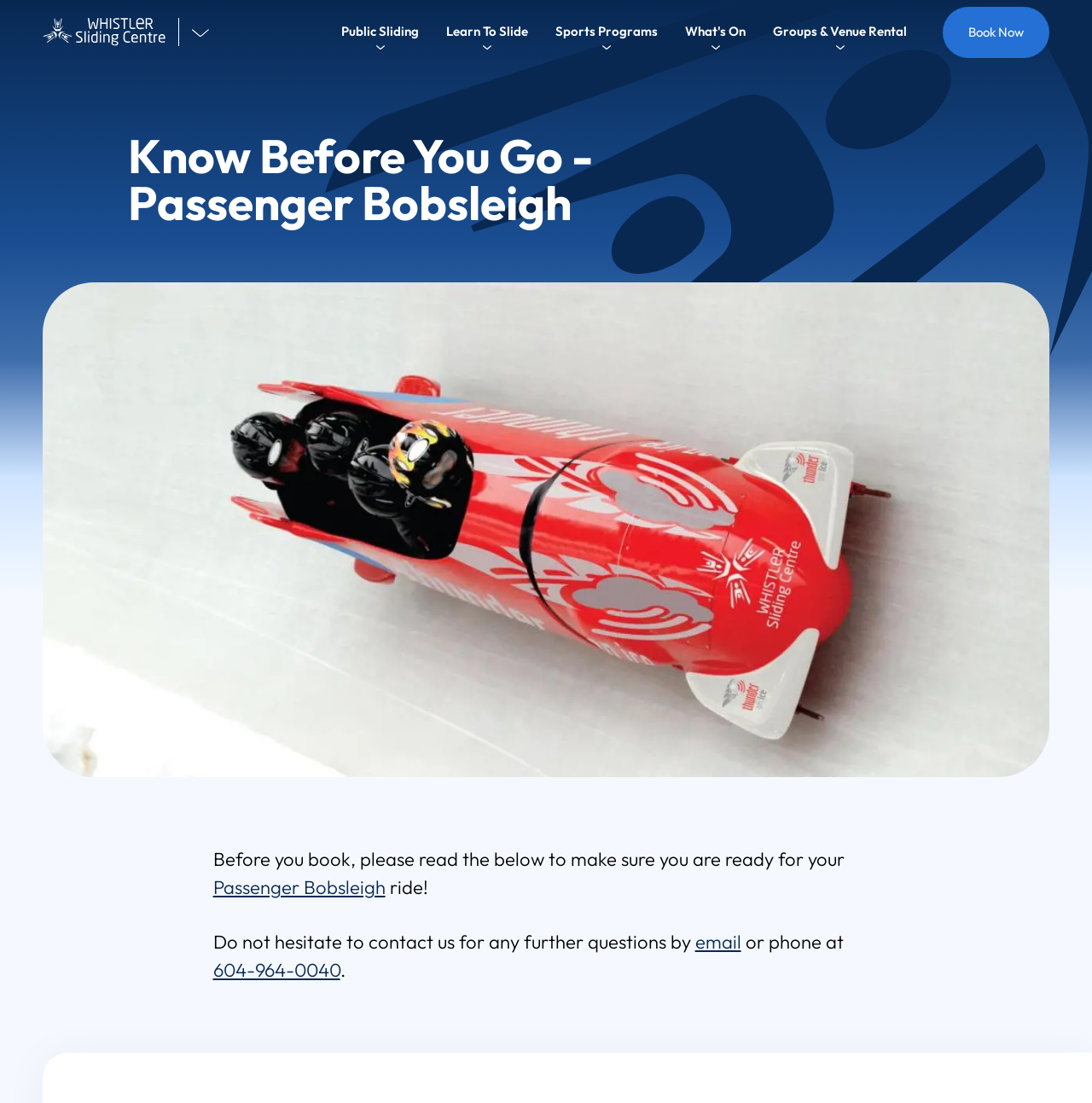Locate the bounding box coordinates of the area that needs to be clicked to fulfill the following instruction: "Click Book Now link". The coordinates should be in the format of four float numbers between 0 and 1, namely [left, top, right, bottom].

[0.863, 0.006, 0.961, 0.052]